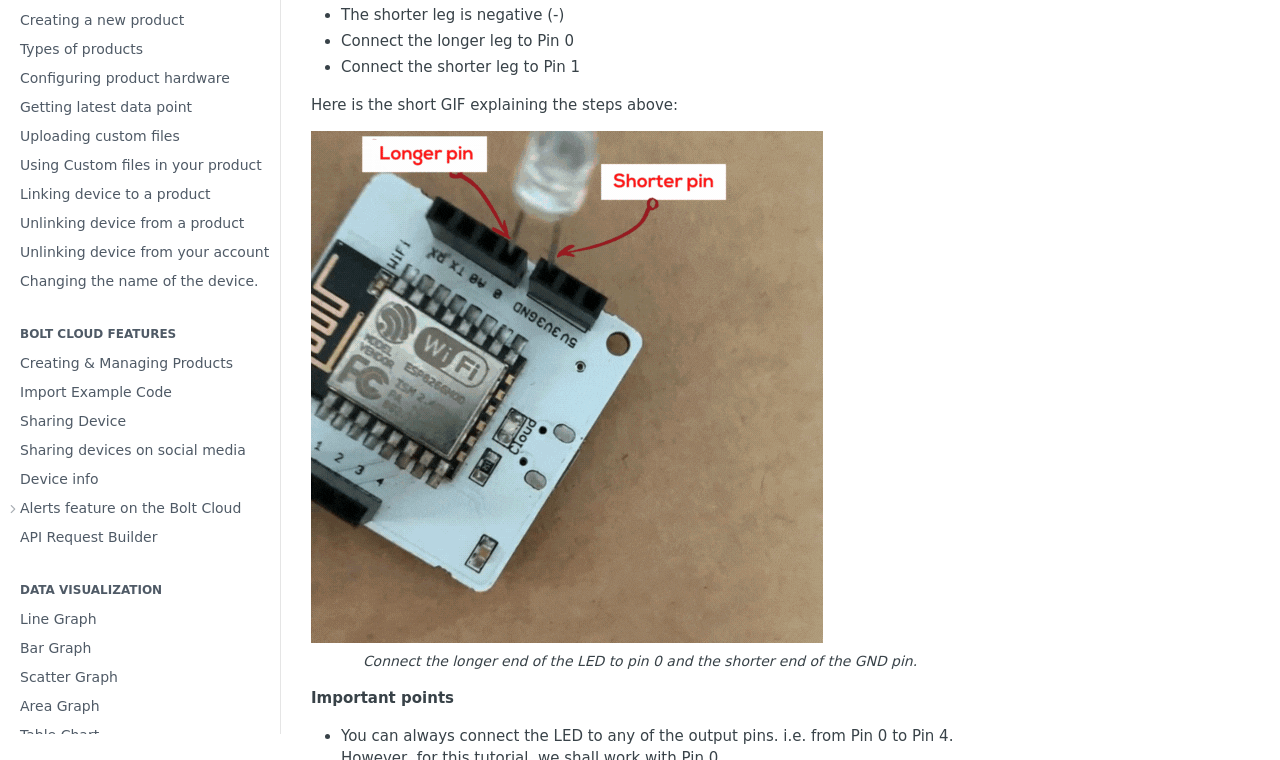Based on the provided description, "Sharing Device", find the bounding box of the corresponding UI element in the screenshot.

[0.004, 0.537, 0.215, 0.572]